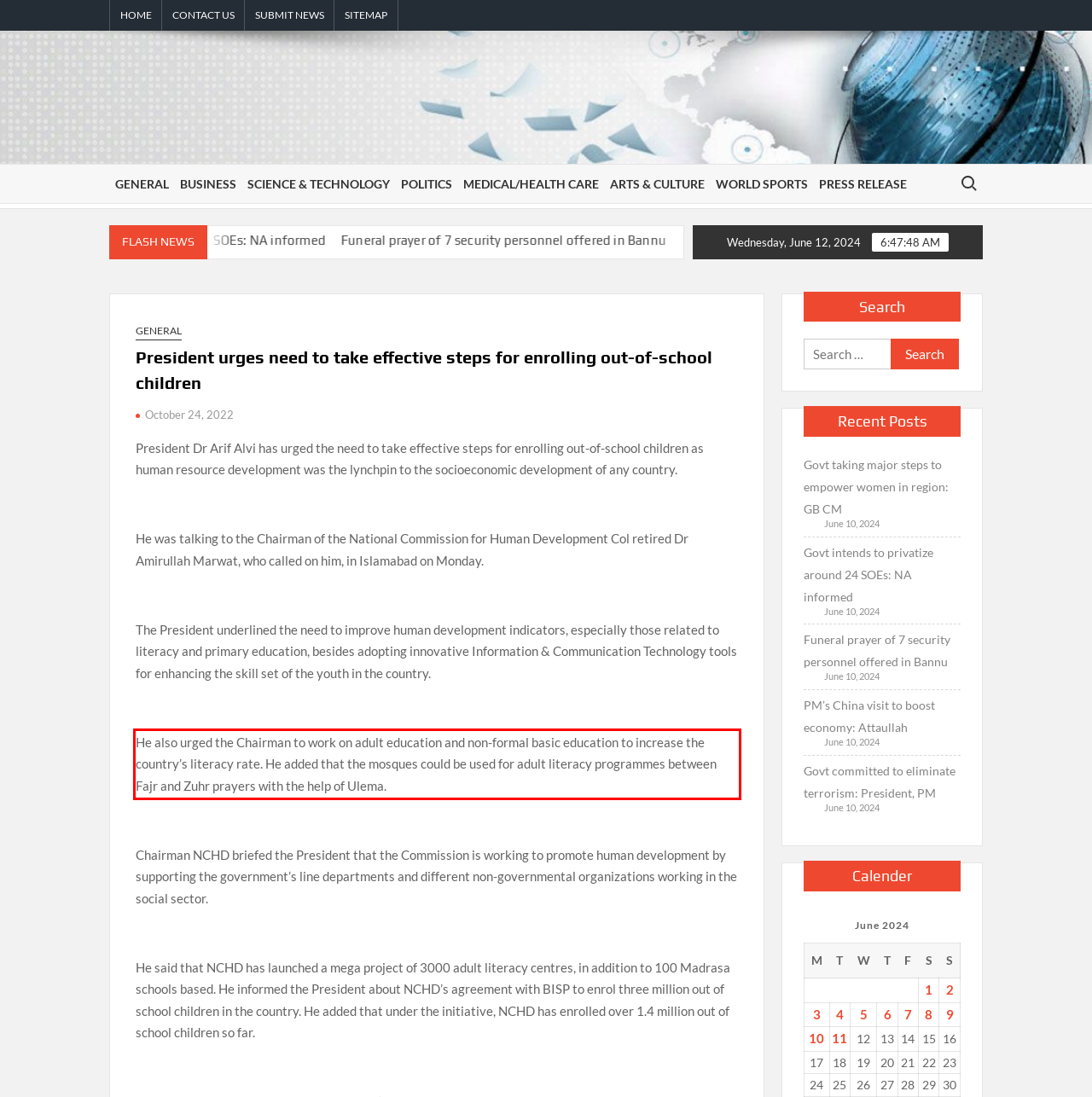From the screenshot of the webpage, locate the red bounding box and extract the text contained within that area.

He also urged the Chairman to work on adult education and non-formal basic education to increase the country’s literacy rate. He added that the mosques could be used for adult literacy programmes between Fajr and Zuhr prayers with the help of Ulema.